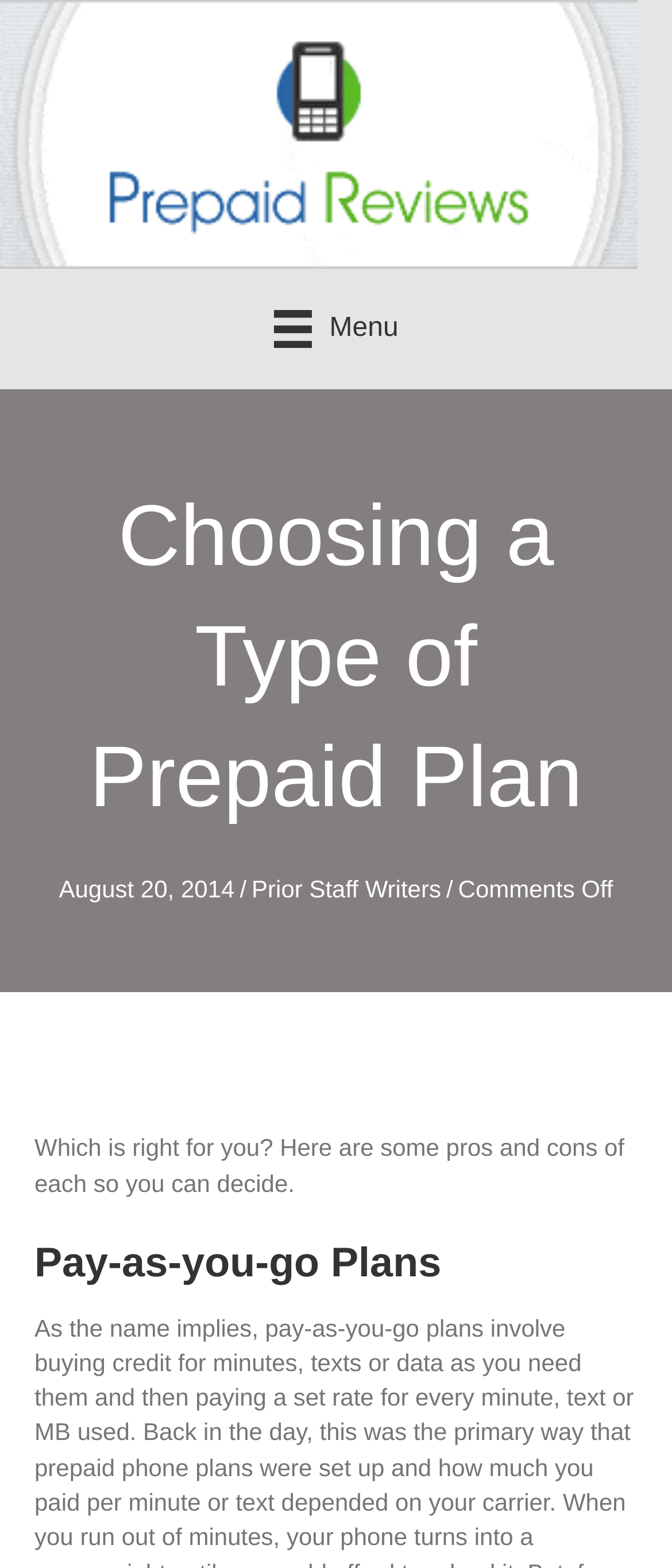Find the bounding box coordinates of the UI element according to this description: "alt="logo" title="logo"".

[0.0, 0.075, 0.949, 0.093]